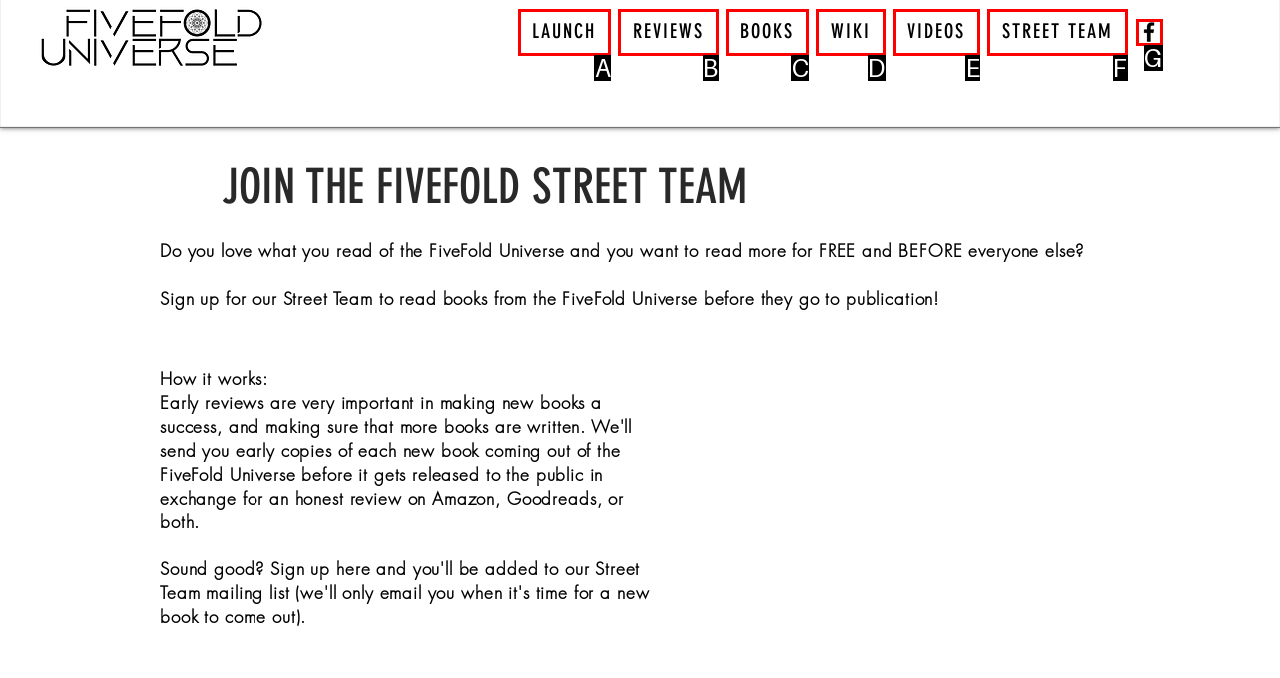Please determine which option aligns with the description: STREET TEAM. Respond with the option’s letter directly from the available choices.

F